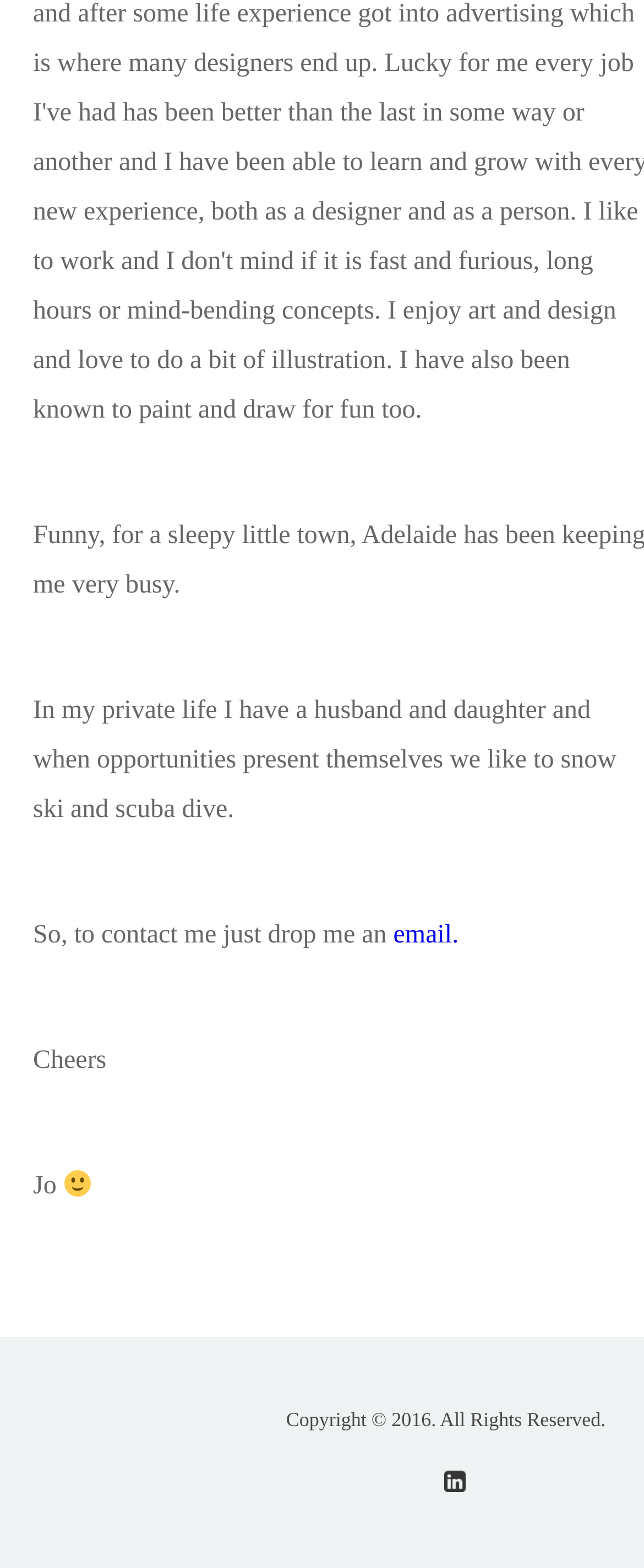How can you contact the author?
Look at the image and provide a short answer using one word or a phrase.

Drop an email